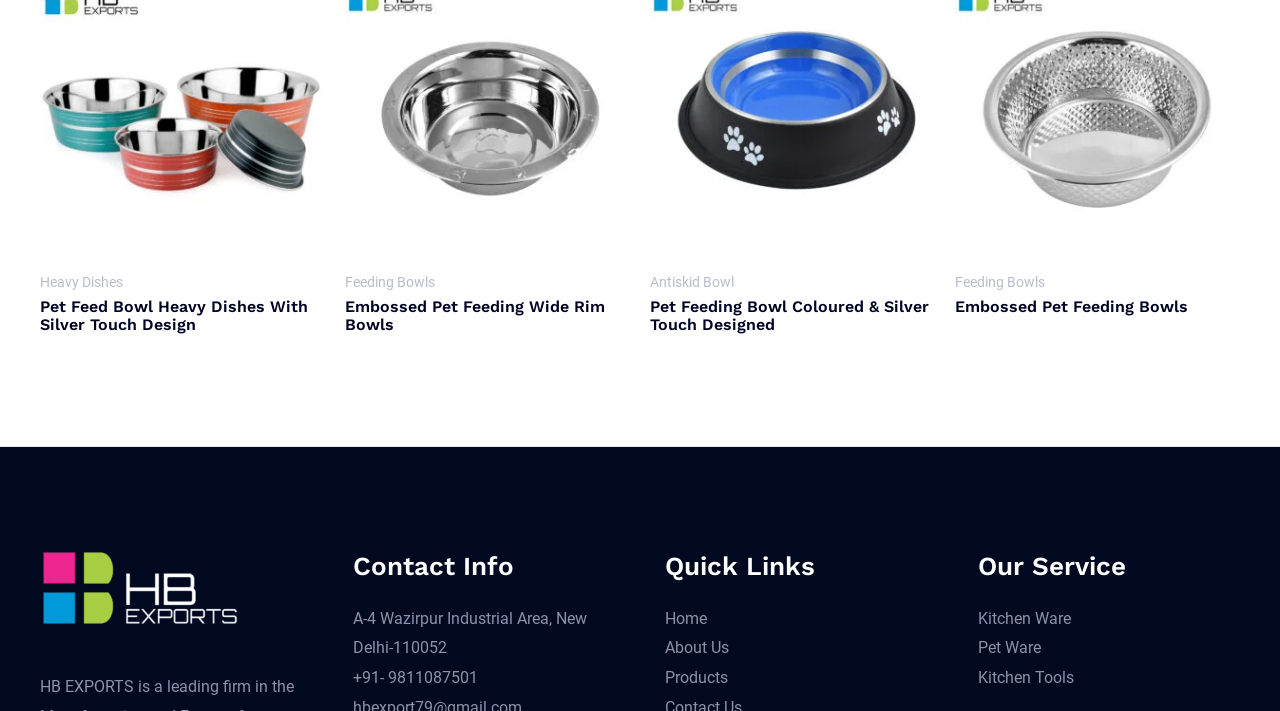What is the second type of pet feeding bowl listed?
Please answer the question with a detailed and comprehensive explanation.

The second type of pet feeding bowl listed is 'Embossed Pet Feeding Wide Rim Bowls' which is mentioned in the link element with bounding box coordinates [0.27, 0.42, 0.492, 0.469].